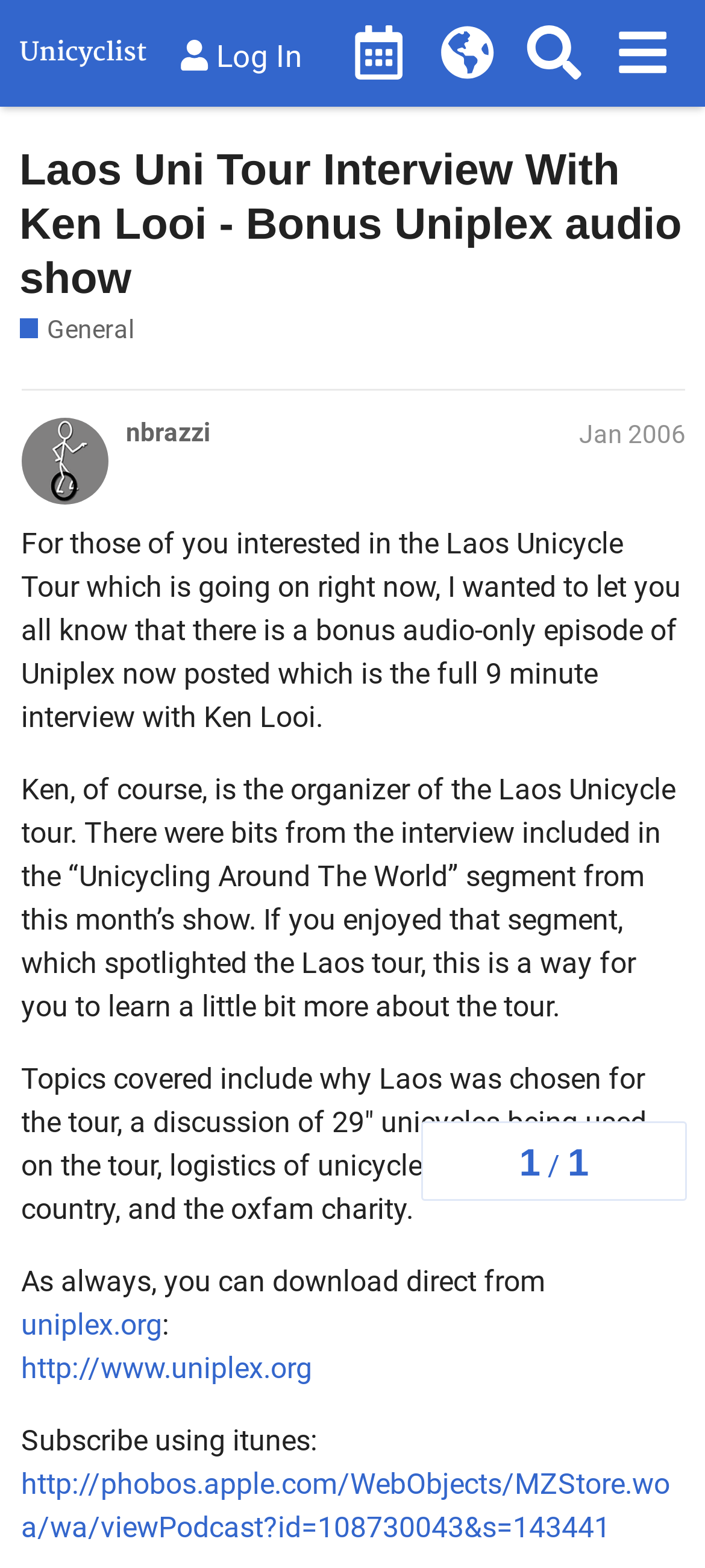What is the name of the unicycle tour organizer?
Kindly offer a comprehensive and detailed response to the question.

The answer can be found in the text 'Ken, of course, is the organizer of the Laos Unicycle tour.' which indicates that Ken Looi is the organizer of the Laos Unicycle tour.